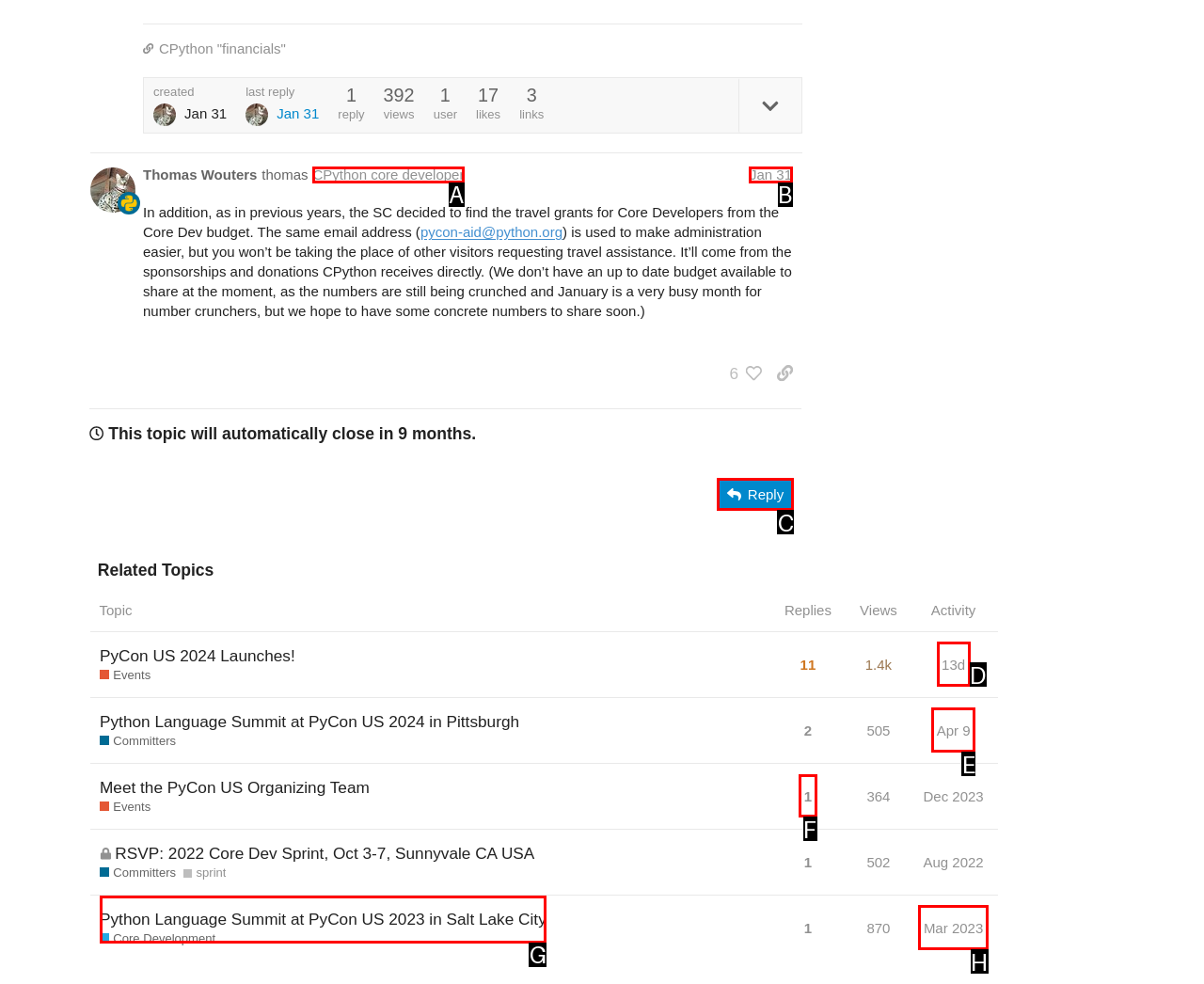Identify the HTML element that matches the description: CPython core developer. Provide the letter of the correct option from the choices.

A